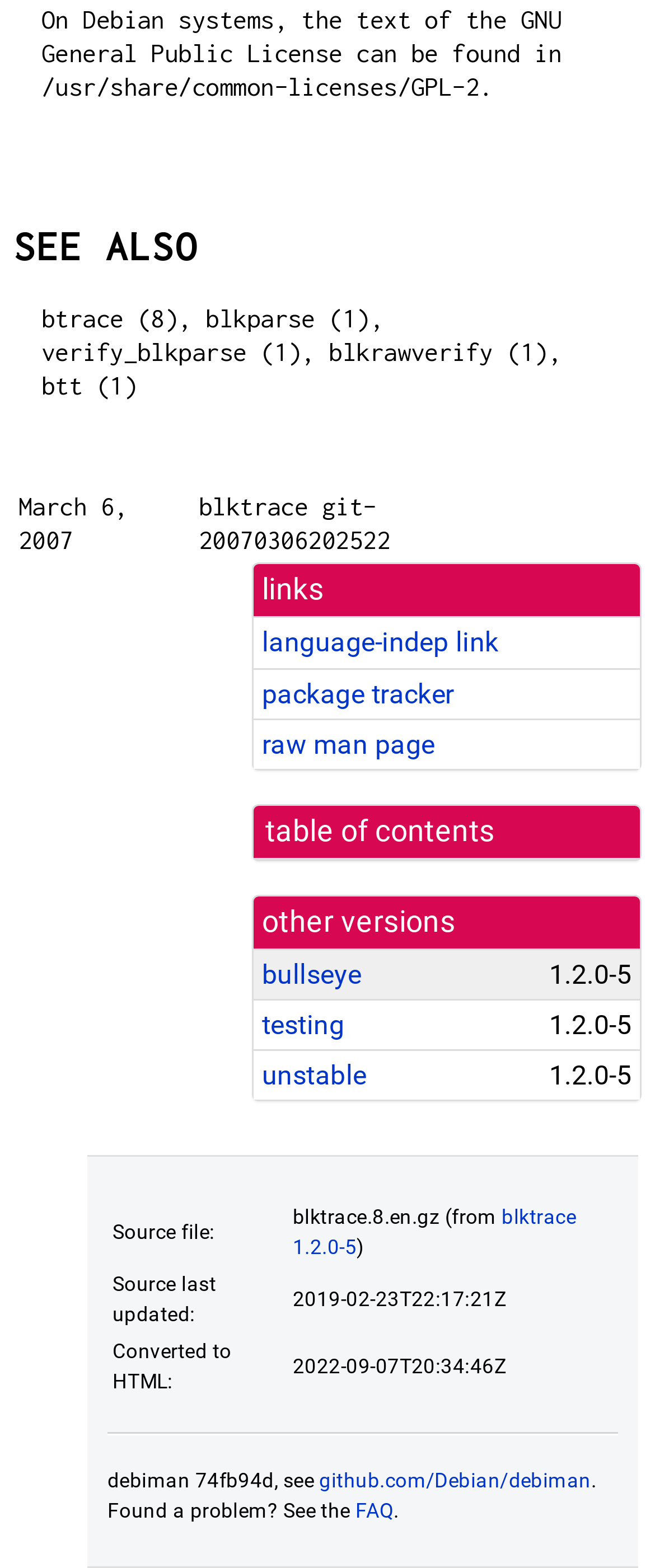What is the link to the FAQ?
Answer the question with a single word or phrase by looking at the picture.

github.com/Debian/debiman